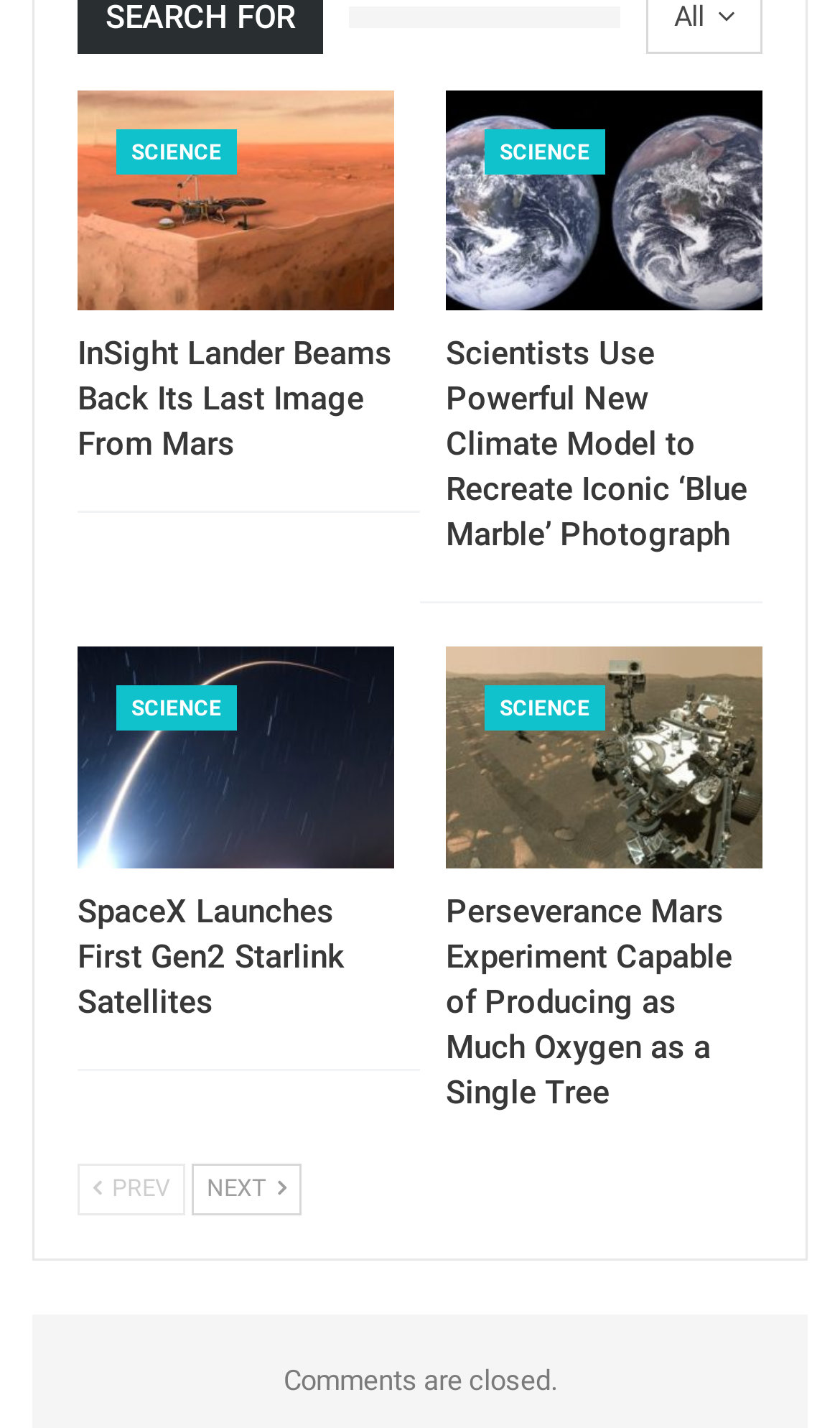Identify the bounding box coordinates necessary to click and complete the given instruction: "View the article 'SpaceX Launches First Gen2 Starlink Satellites'".

[0.092, 0.453, 0.469, 0.609]